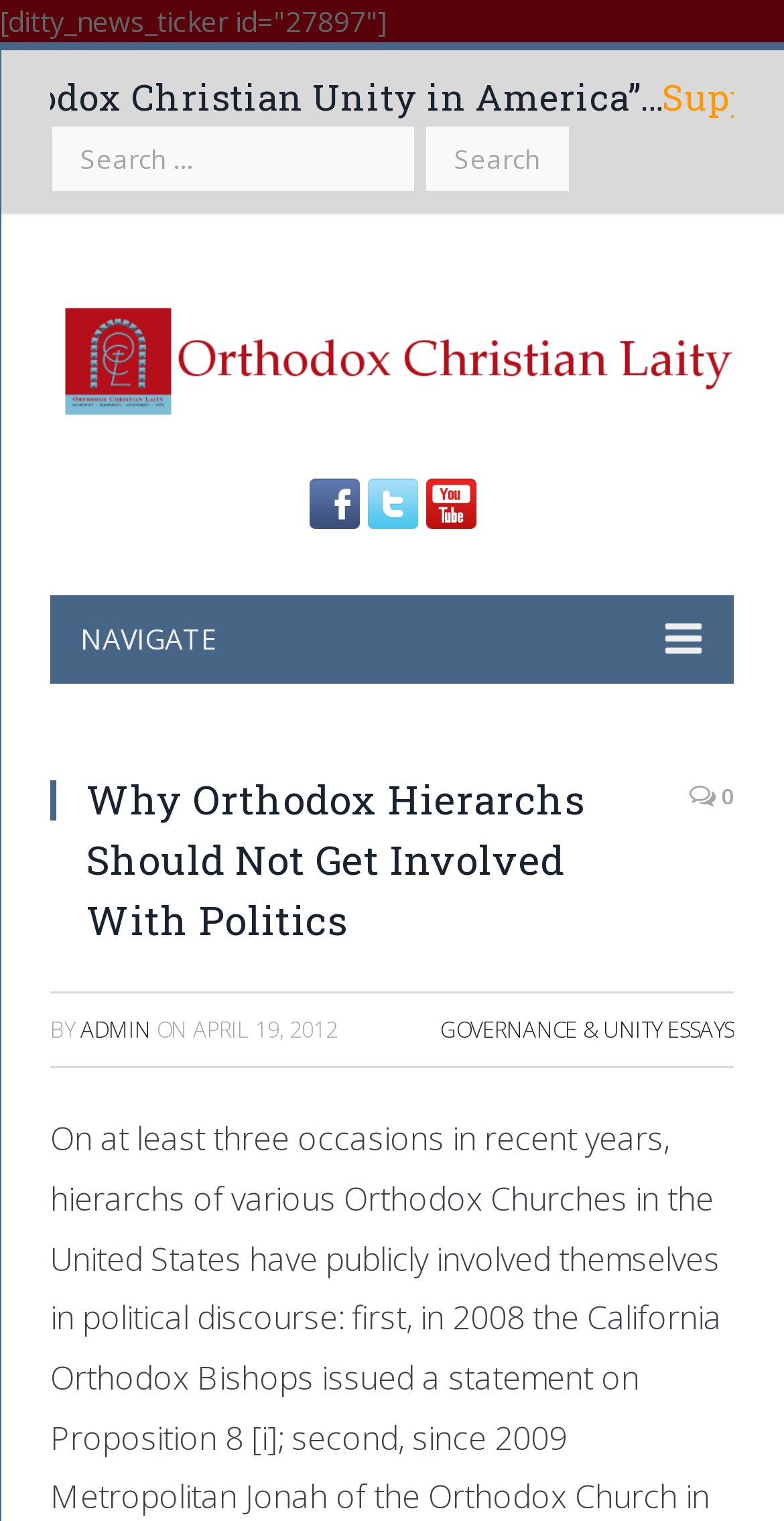Identify the bounding box coordinates for the element you need to click to achieve the following task: "Search for something". The coordinates must be four float values ranging from 0 to 1, formatted as [left, top, right, bottom].

[0.064, 0.082, 0.936, 0.127]